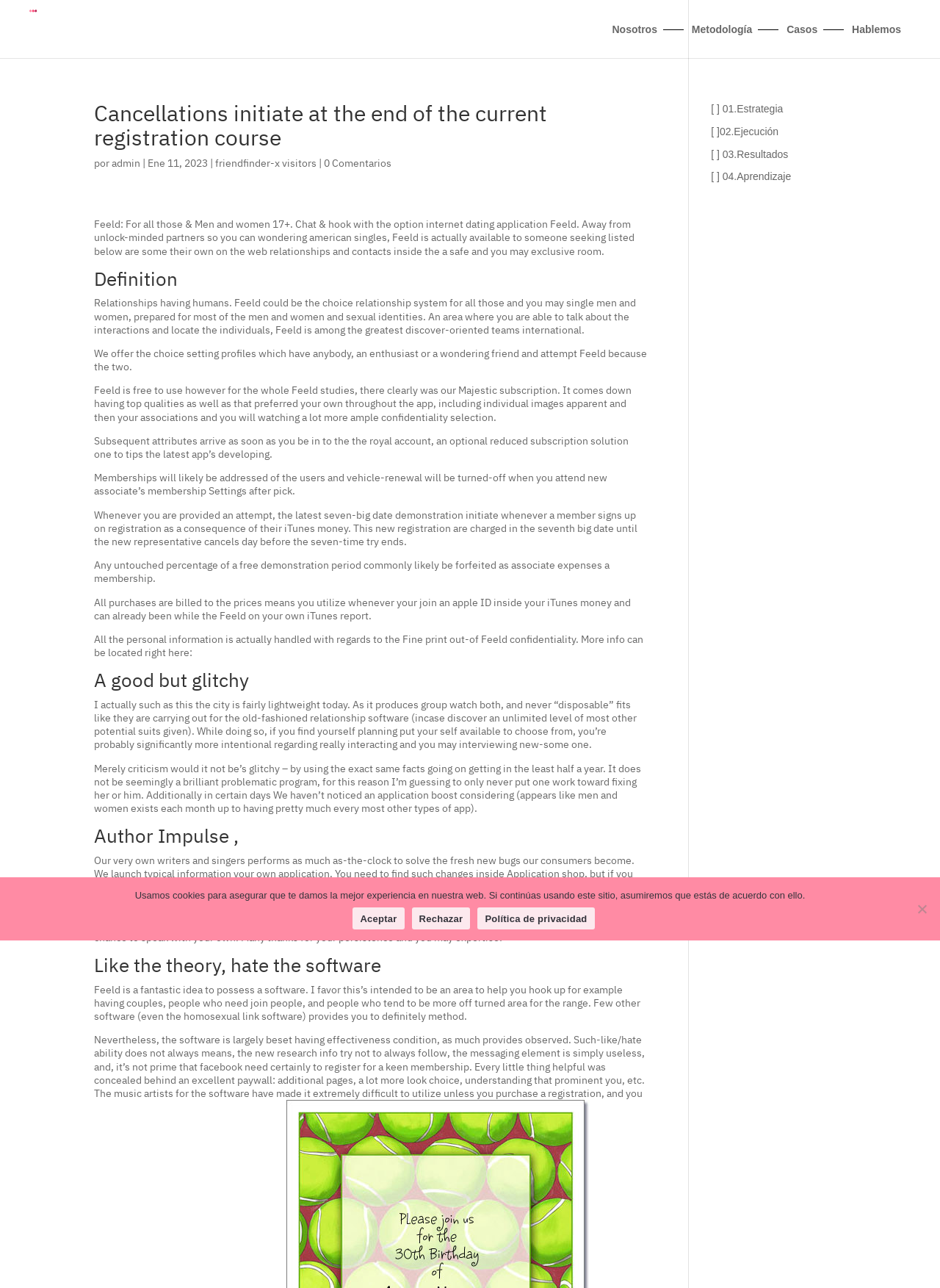From the given element description: "friendfinder-x visitors", find the bounding box for the UI element. Provide the coordinates as four float numbers between 0 and 1, in the order [left, top, right, bottom].

[0.229, 0.122, 0.337, 0.132]